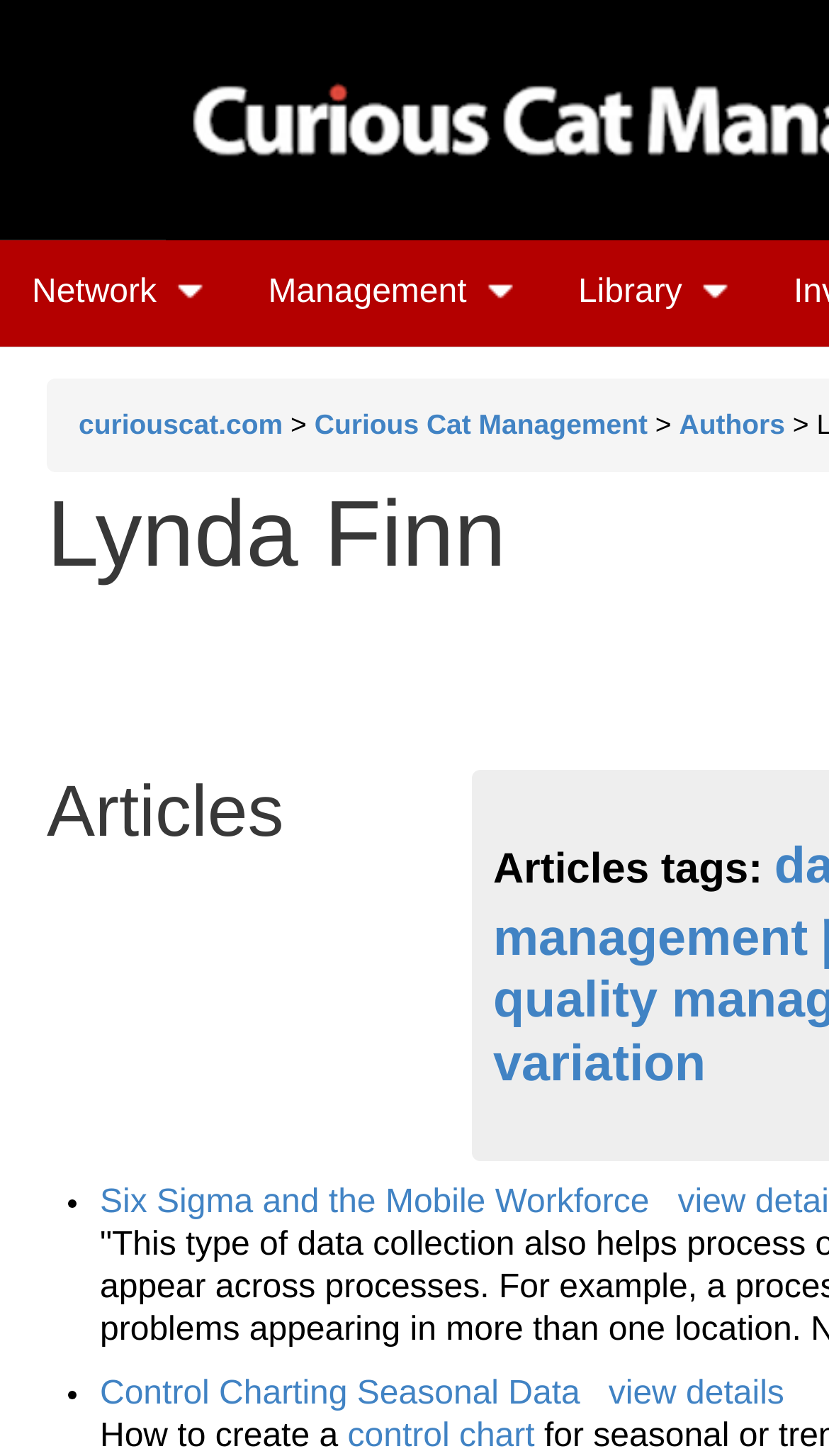Identify the bounding box coordinates of the clickable region to carry out the given instruction: "Visit Management".

[0.285, 0.164, 0.659, 0.237]